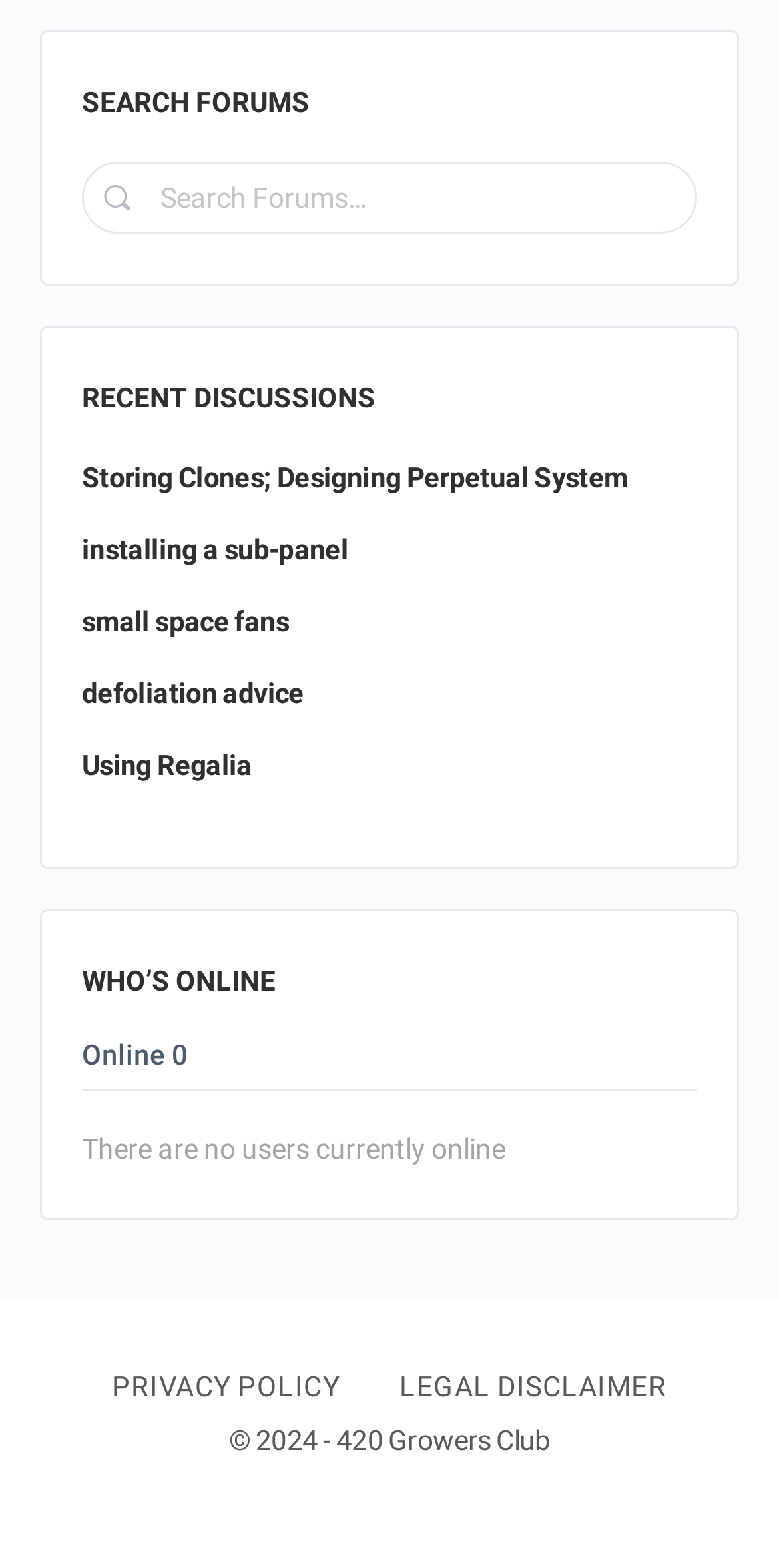Pinpoint the bounding box coordinates of the clickable element needed to complete the instruction: "read privacy policy". The coordinates should be provided as four float numbers between 0 and 1: [left, top, right, bottom].

[0.144, 0.874, 0.436, 0.894]